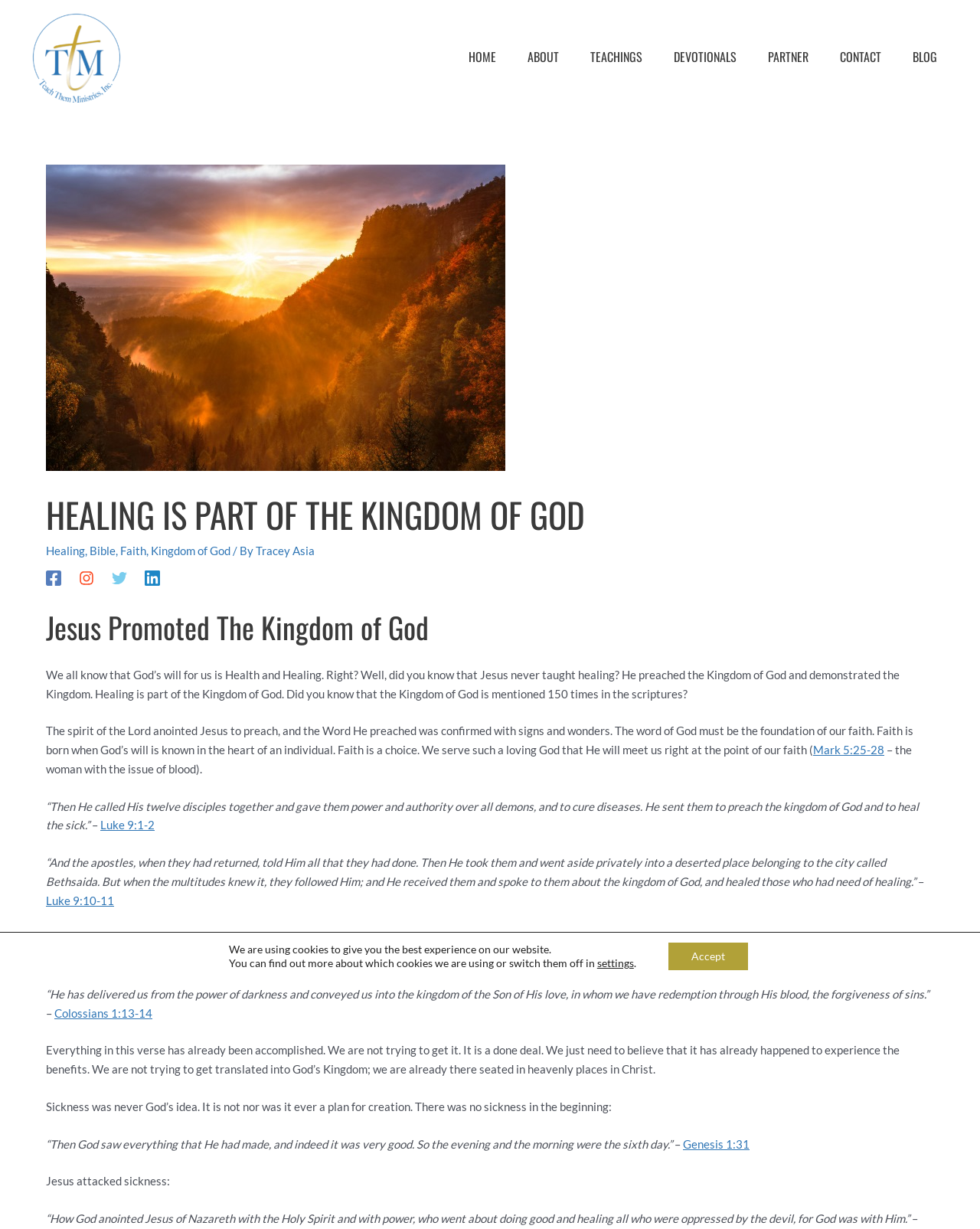What is the logo of Teach Them Ministries?
Based on the image, give a concise answer in the form of a single word or short phrase.

Teach Them Ministries Logo